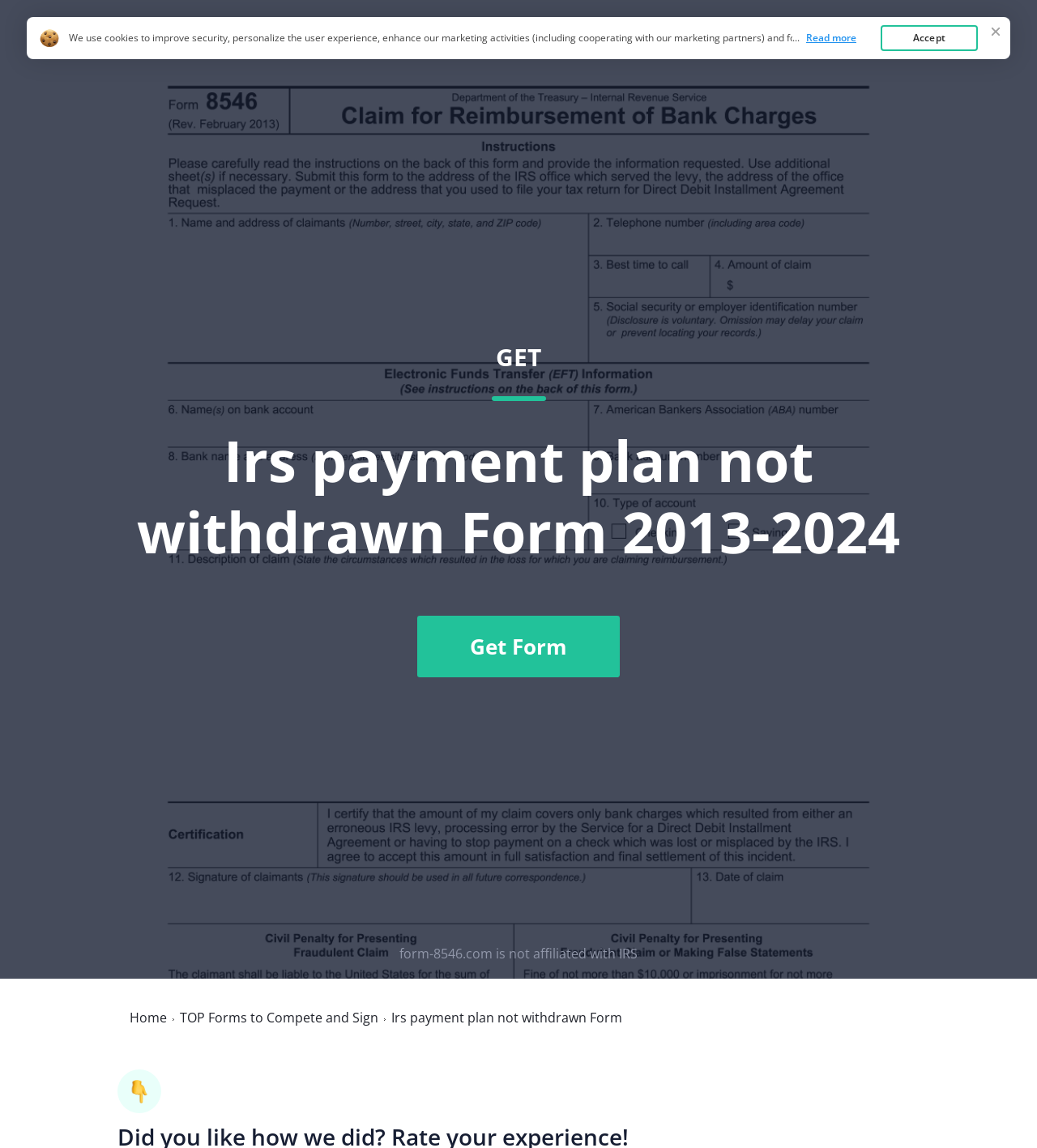Please find and generate the text of the main header of the webpage.

Irs payment plan not withdrawn Form 2013-2024